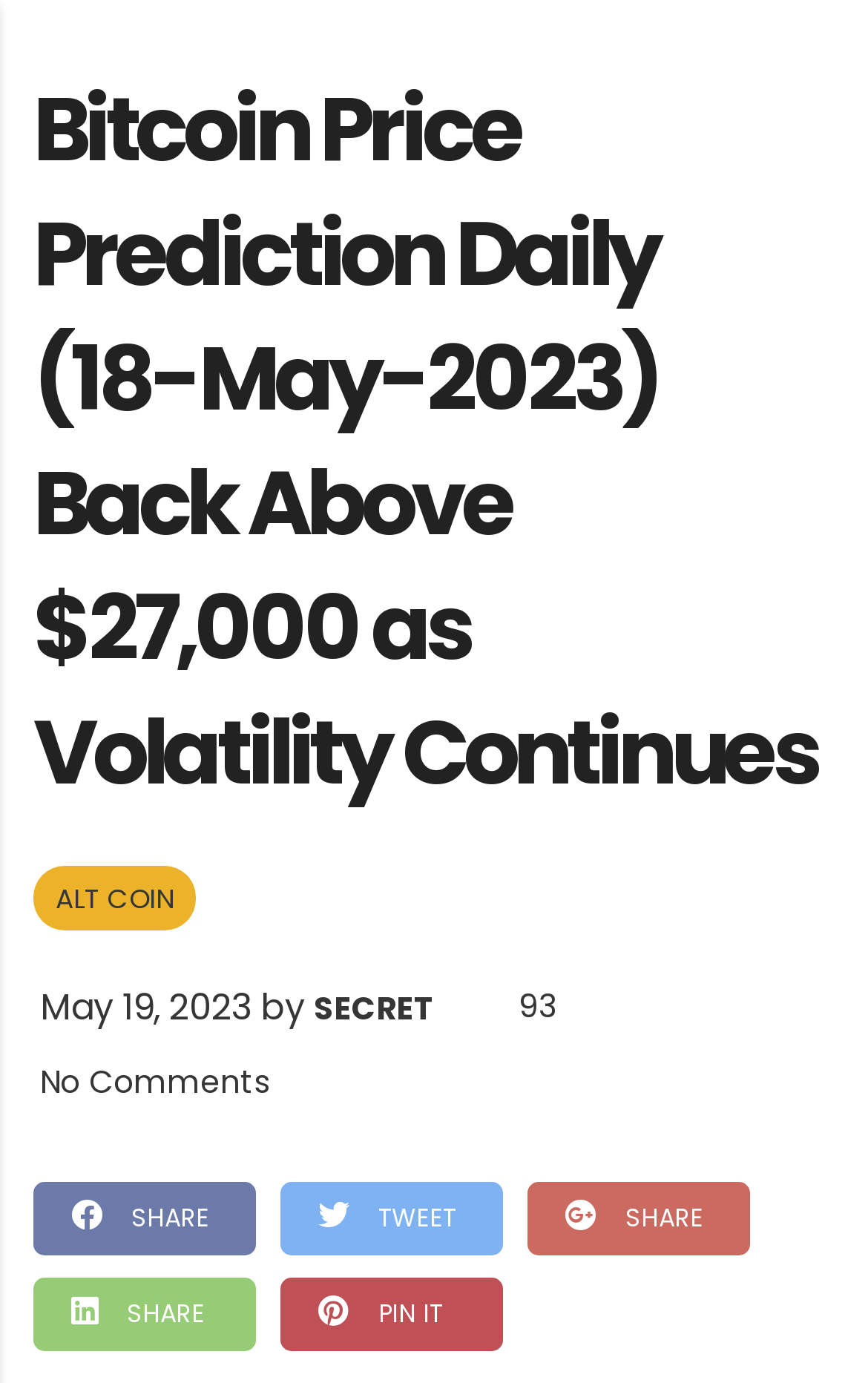Please determine and provide the text content of the webpage's heading.

Bitcoin Price Prediction Daily (18-May-2023) Back Above $27,000 as Volatility Continues